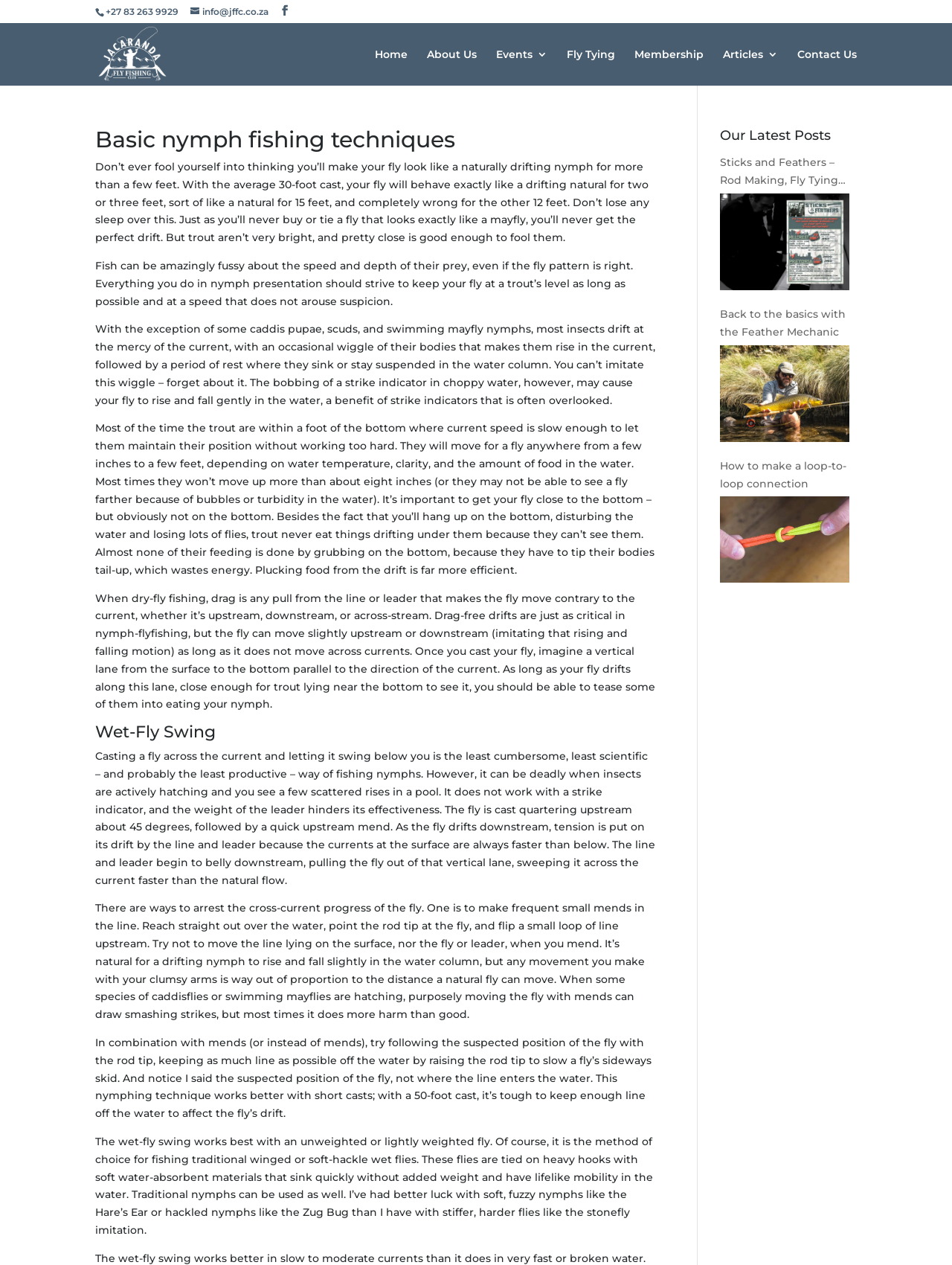Please determine and provide the text content of the webpage's heading.

Basic nymph fishing techniques